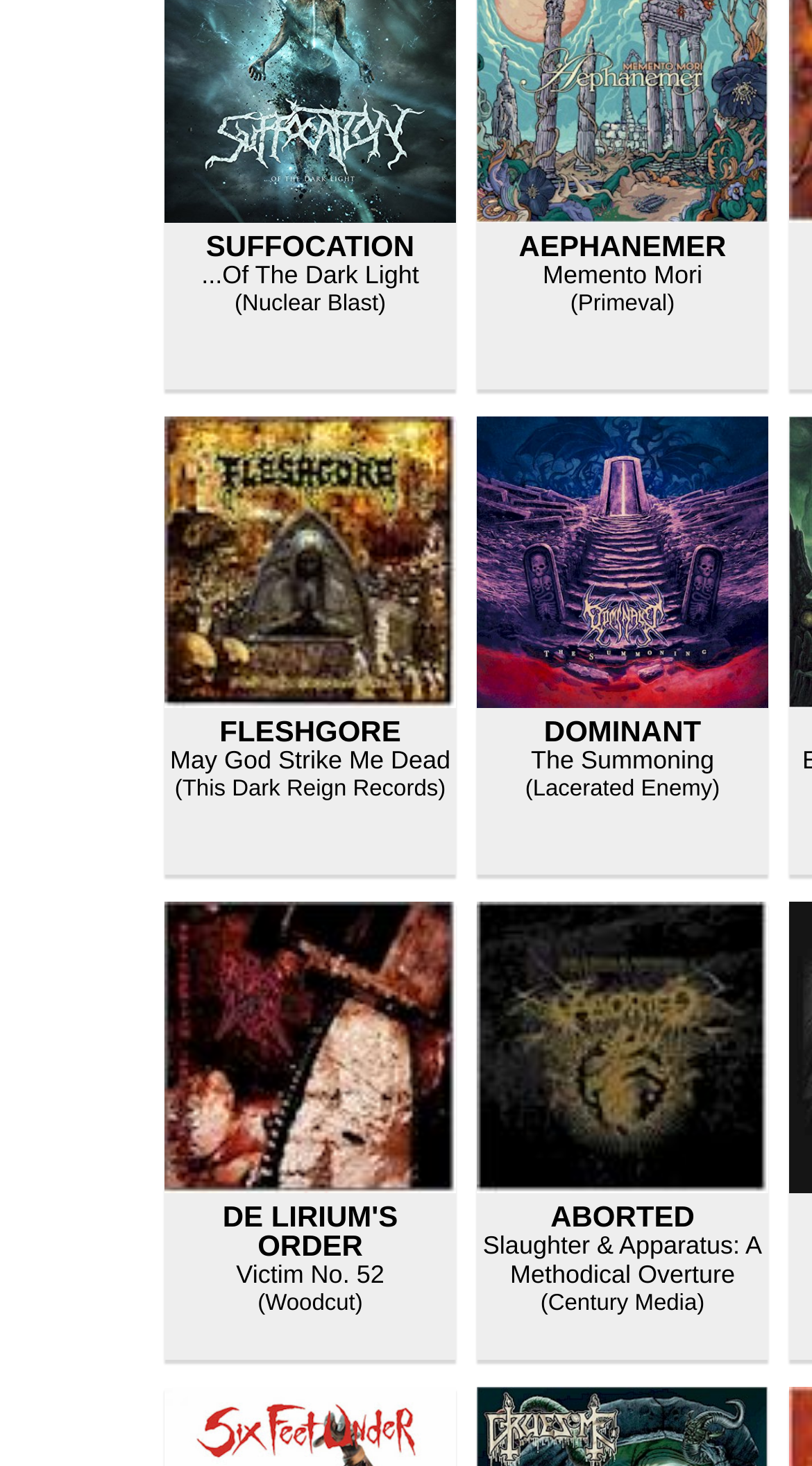Look at the image and give a detailed response to the following question: How many album titles are listed for the band ABORTED?

I looked at the section of the webpage where ABORTED is listed and found only one album title, 'Slaughter & Apparatus: A Methodical Overture', listed below the band name.